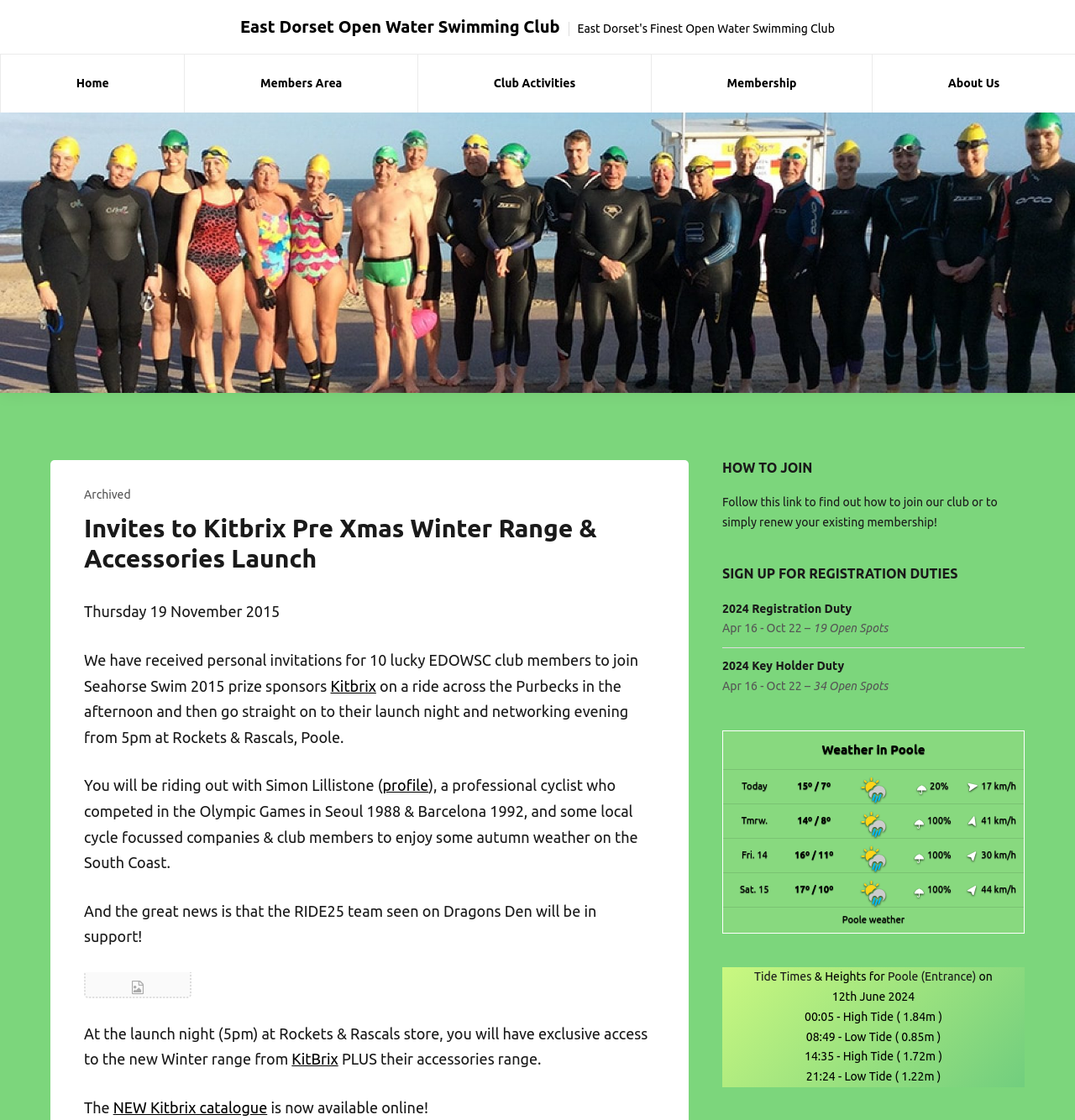Construct a comprehensive caption that outlines the webpage's structure and content.

The webpage is about the East Dorset Open Water Swimming Club, specifically an invitation to the Kitbrix Pre Xmas Winter Range and Accessories Launch. At the top of the page, there is a header section with links to various parts of the website, including "Home", "Members Area", "Club Hoodies", and more. Below this, there is a large image that spans the entire width of the page.

The main content of the page is divided into two sections. On the left side, there is a header that reads "Invites to Kitbrix Pre Xmas Winter Range & Accessories Launch" followed by a series of paragraphs describing the event. The text explains that 10 lucky club members will receive personal invitations to join the launch night and networking evening at Rockets & Rascals in Poole. The event will feature a ride across the Purbecks with a professional cyclist, Simon Lillistone, and support from the RIDE25 team.

On the right side of the page, there are several sections with links and information about the club. There is a "HOW TO JOIN" section with a link to find out more about joining the club or renewing membership. Below this, there is a "SIGN UP FOR REGISTRATION DUTIES" section with links to registration duties and open spots available. Further down, there is a section displaying the weather in Poole, with current and forecasted temperatures, wind direction, and rain chance.

Throughout the page, there are various links to other parts of the website, including "Club Activities", "Membership", "About Us", and more. The overall layout is organized, with clear headings and concise text, making it easy to navigate and find information about the club and its events.